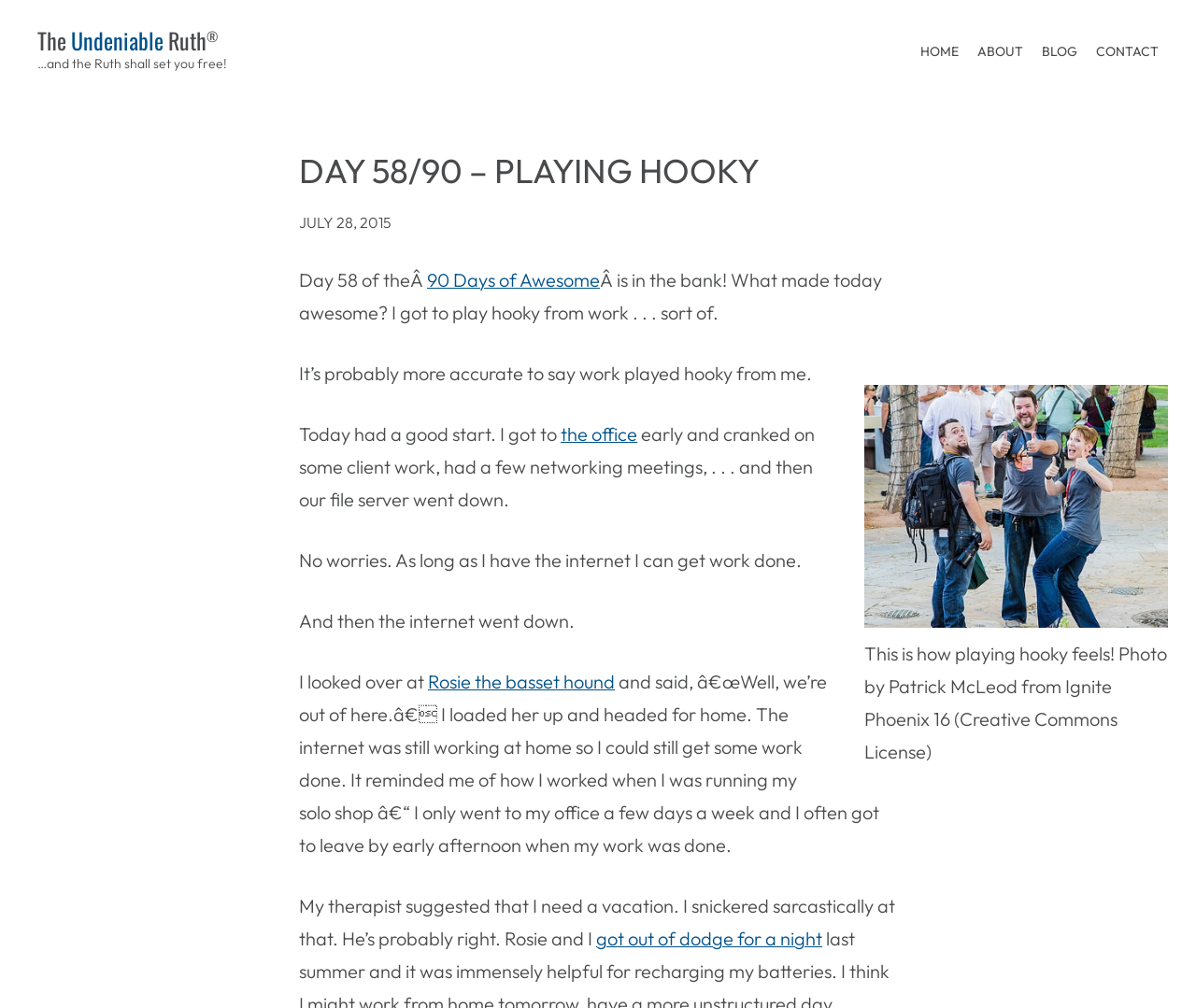Please predict the bounding box coordinates of the element's region where a click is necessary to complete the following instruction: "Read more about 90 Days of Awesome". The coordinates should be represented by four float numbers between 0 and 1, i.e., [left, top, right, bottom].

[0.357, 0.266, 0.502, 0.289]